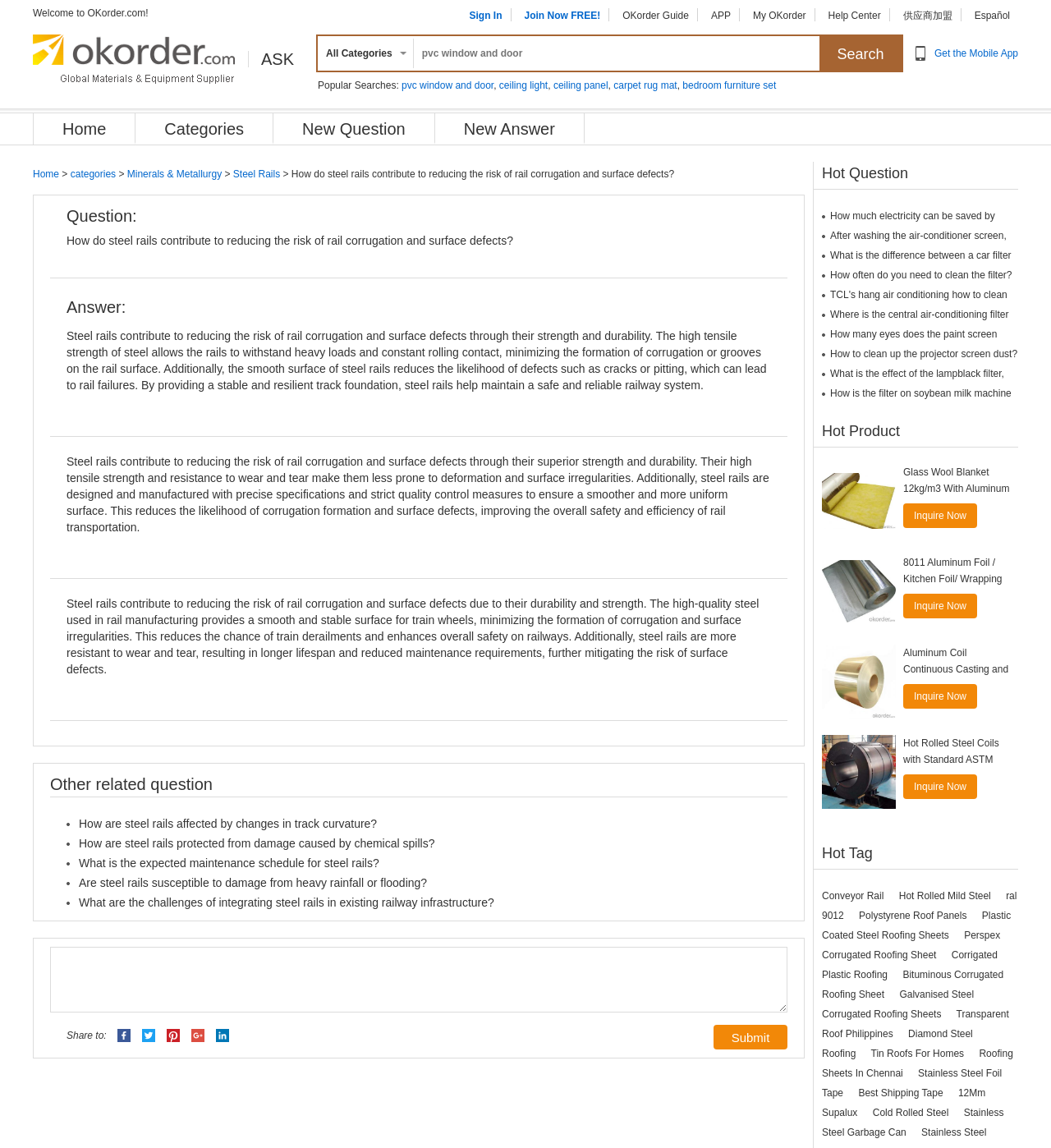Please determine the main heading text of this webpage.

How do steel rails contribute to reducing the risk of rail corrugation and surface defects?